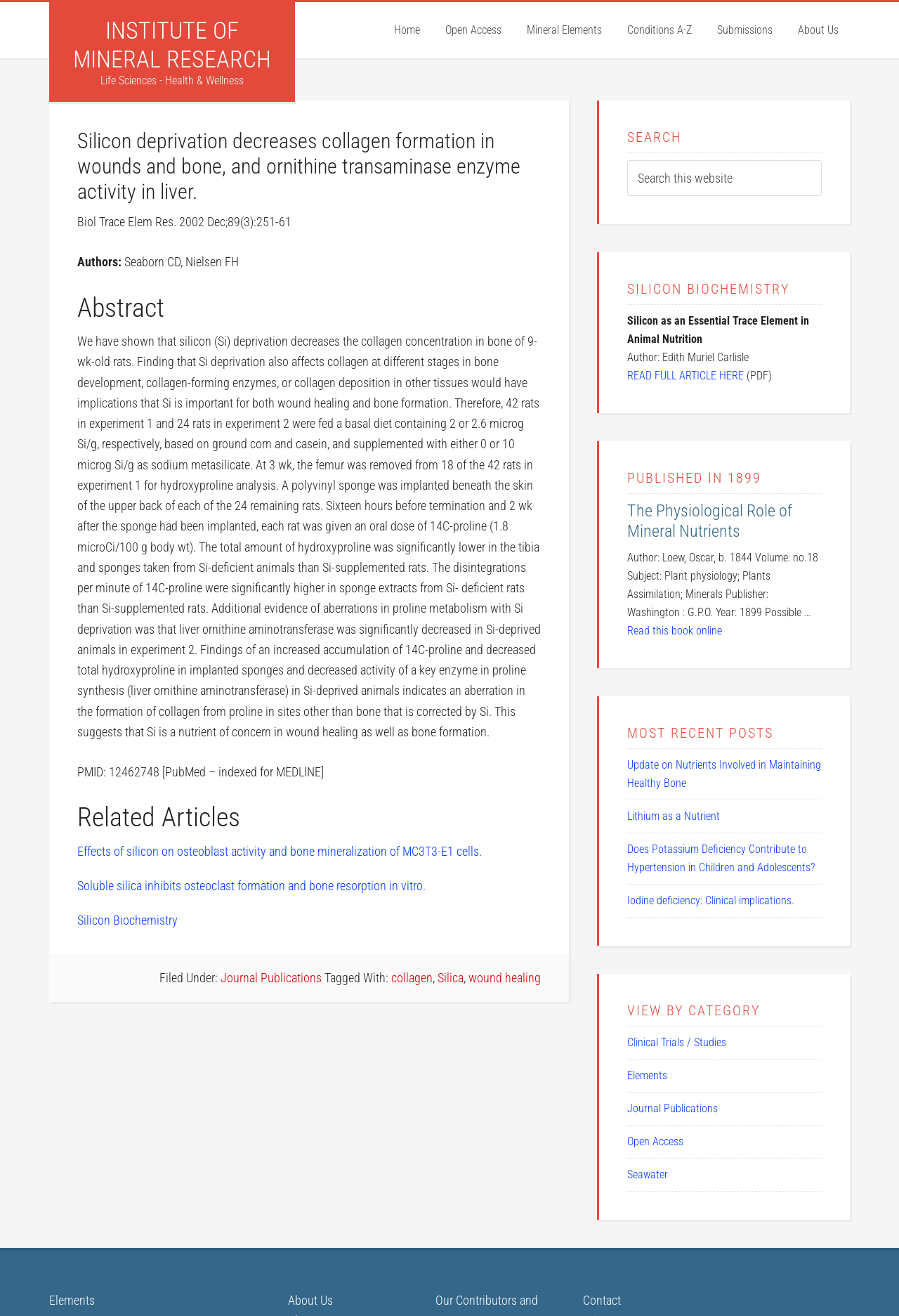From the webpage screenshot, predict the bounding box coordinates (top-left x, top-left y, bottom-right x, bottom-right y) for the UI element described here: READ FULL ARTICLE HERE

[0.698, 0.28, 0.827, 0.29]